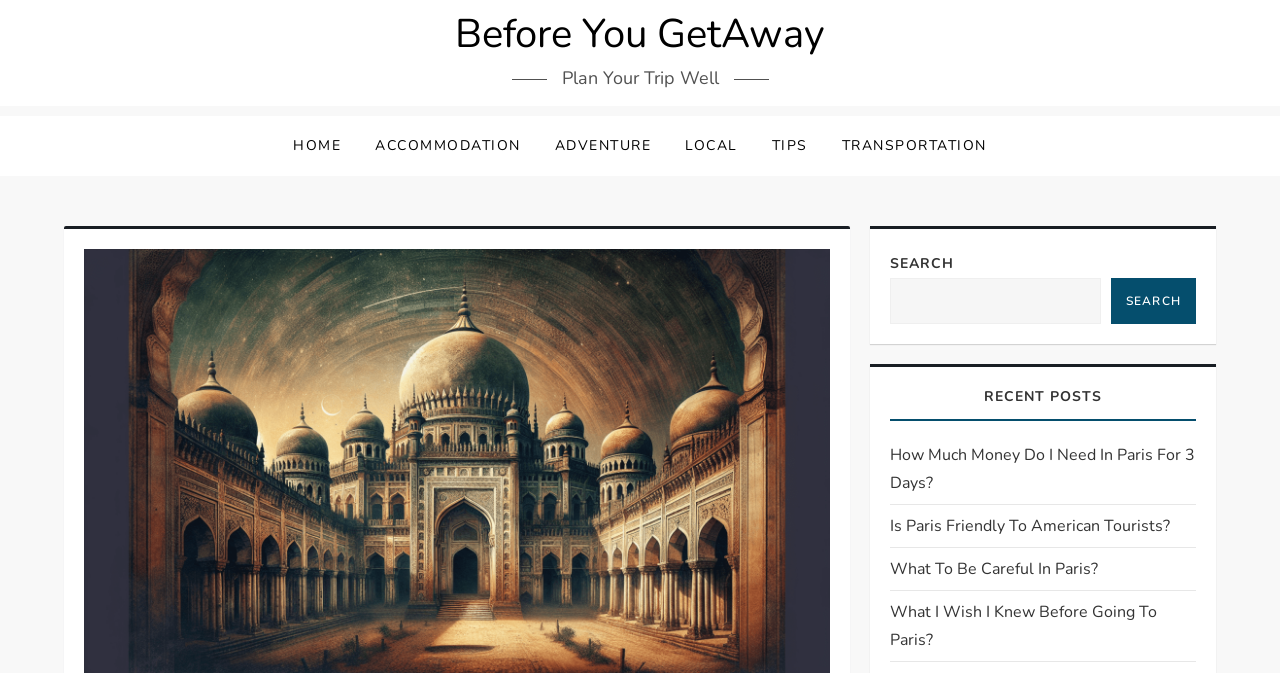Determine the main text heading of the webpage and provide its content.

Unveiling the Beauty and Attractions of Bangladesh